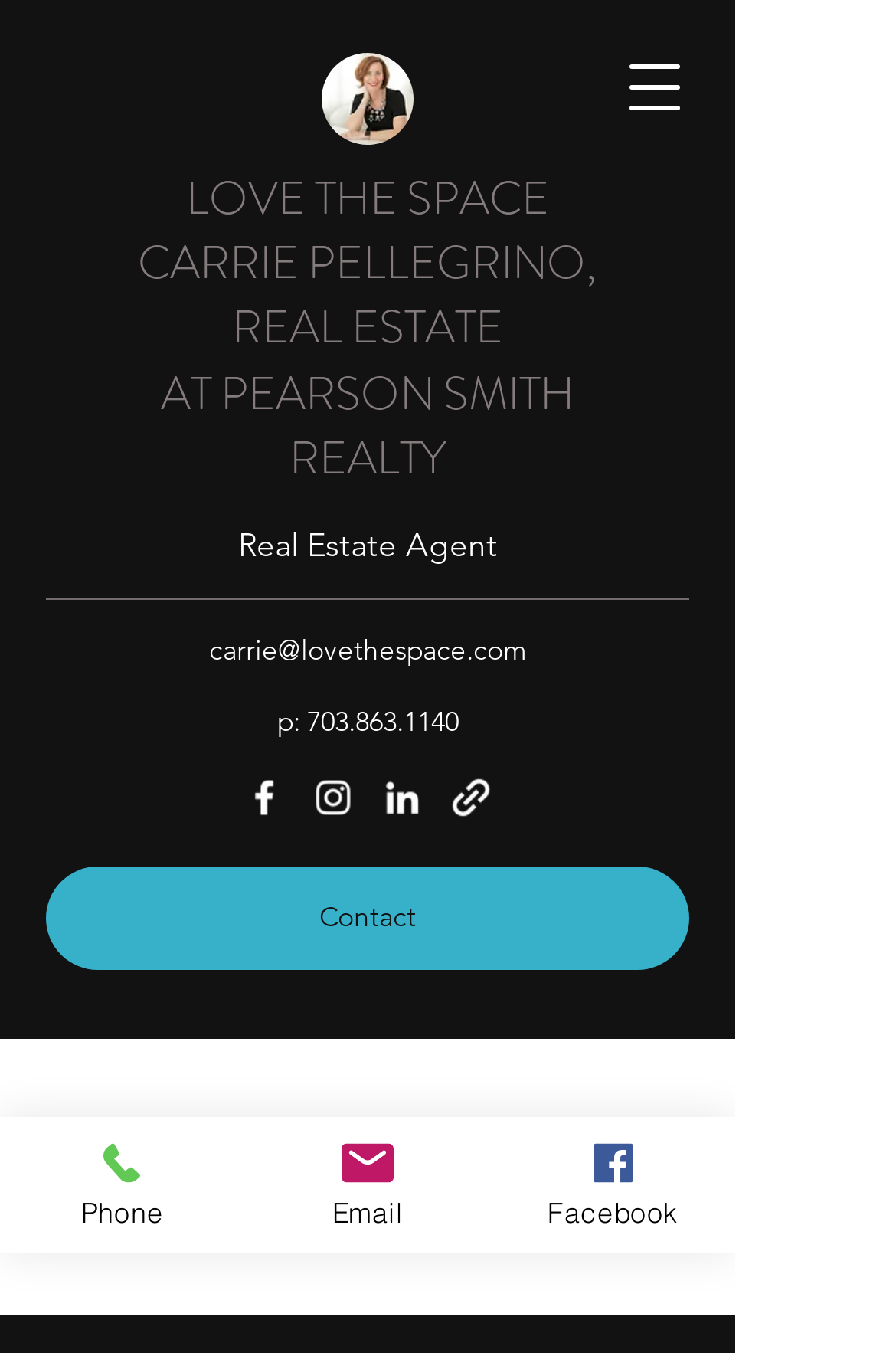Locate the bounding box coordinates of the element's region that should be clicked to carry out the following instruction: "Click on Entertainment". The coordinates need to be four float numbers between 0 and 1, i.e., [left, top, right, bottom].

None